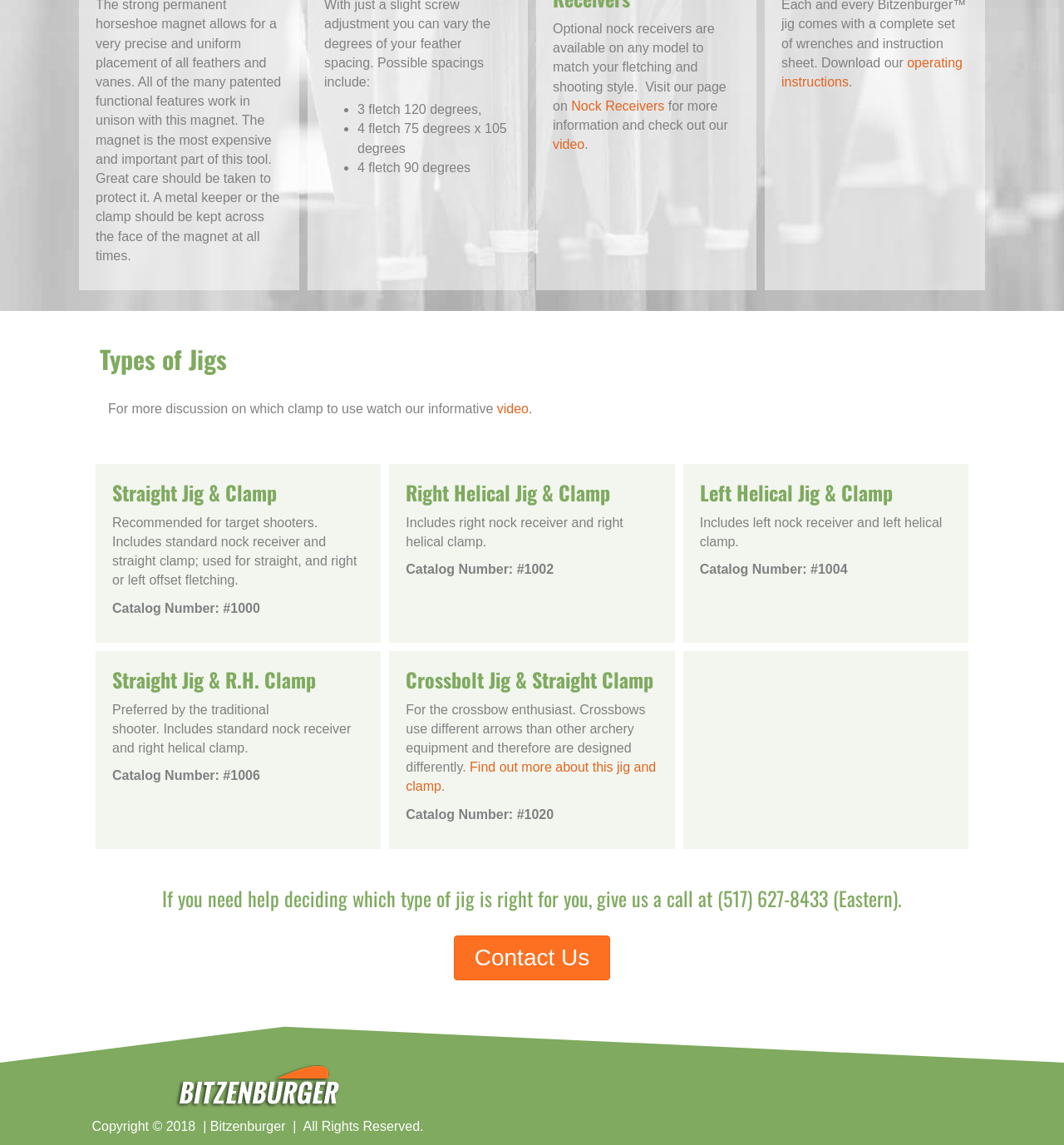Analyze the image and deliver a detailed answer to the question: What is the catalog number for the Right Helical Jig & Clamp?

The catalog number for the Right Helical Jig & Clamp can be found in the section describing the Right Helical Jig & Clamp, which is #1002.